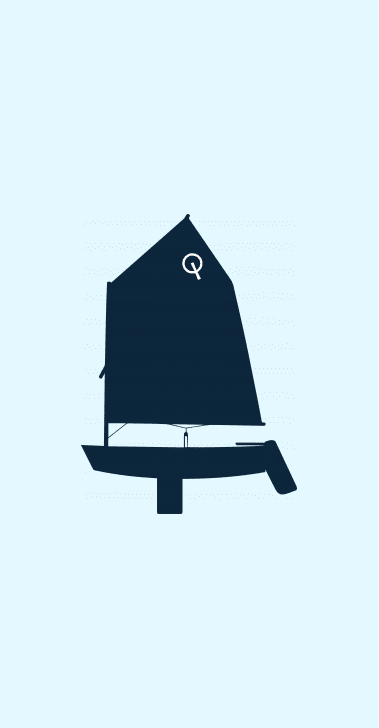What is the distinctive feature of the Opti boat's sail?
Give a thorough and detailed response to the question.

The caption describes the sail of the Opti boat as triangular in shape, which is a distinctive feature of the boat. This unique shape is mentioned as a notable characteristic of the Opti.